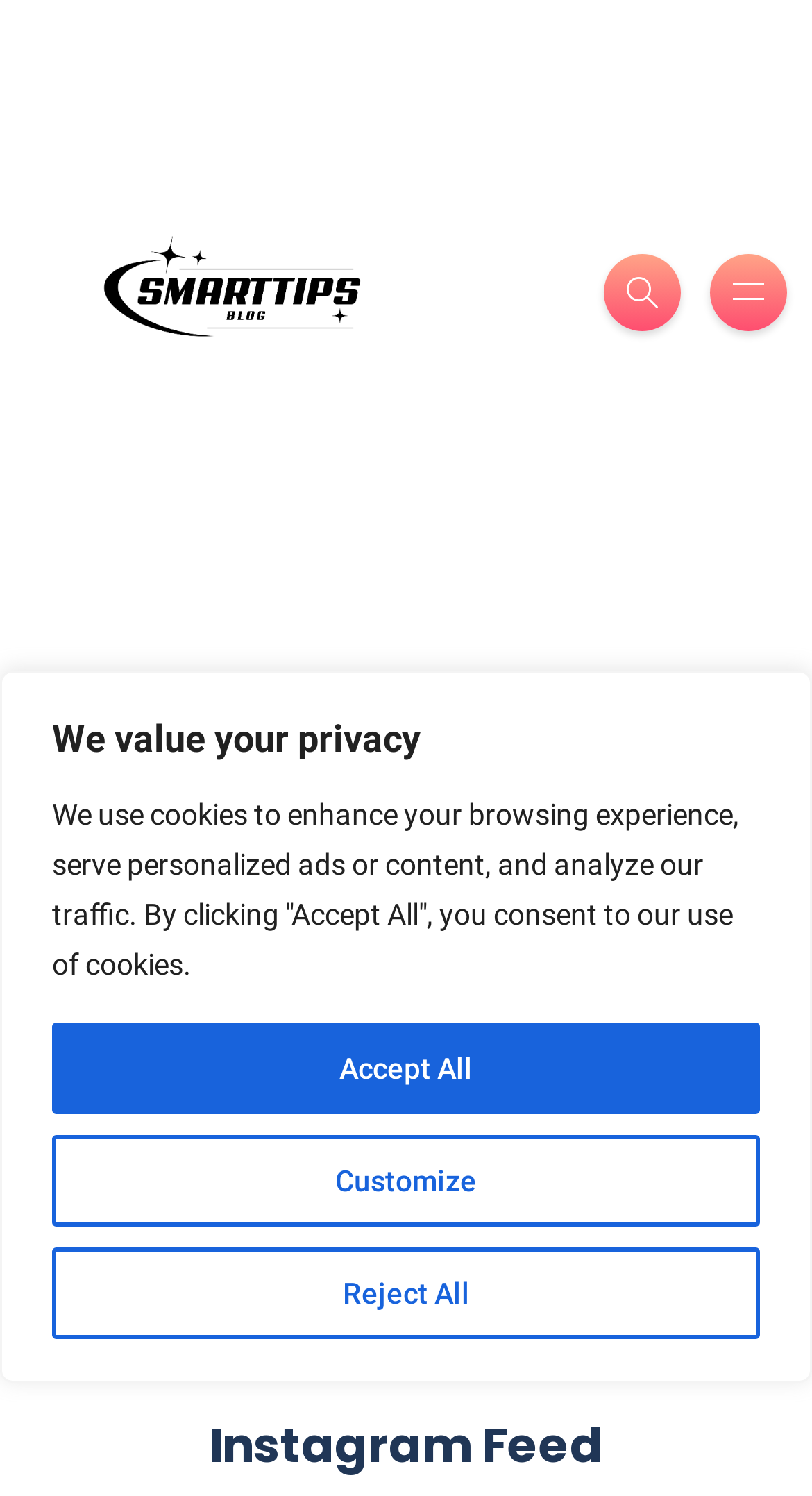Identify the bounding box coordinates for the UI element that matches this description: "Customize".

[0.064, 0.759, 0.936, 0.82]